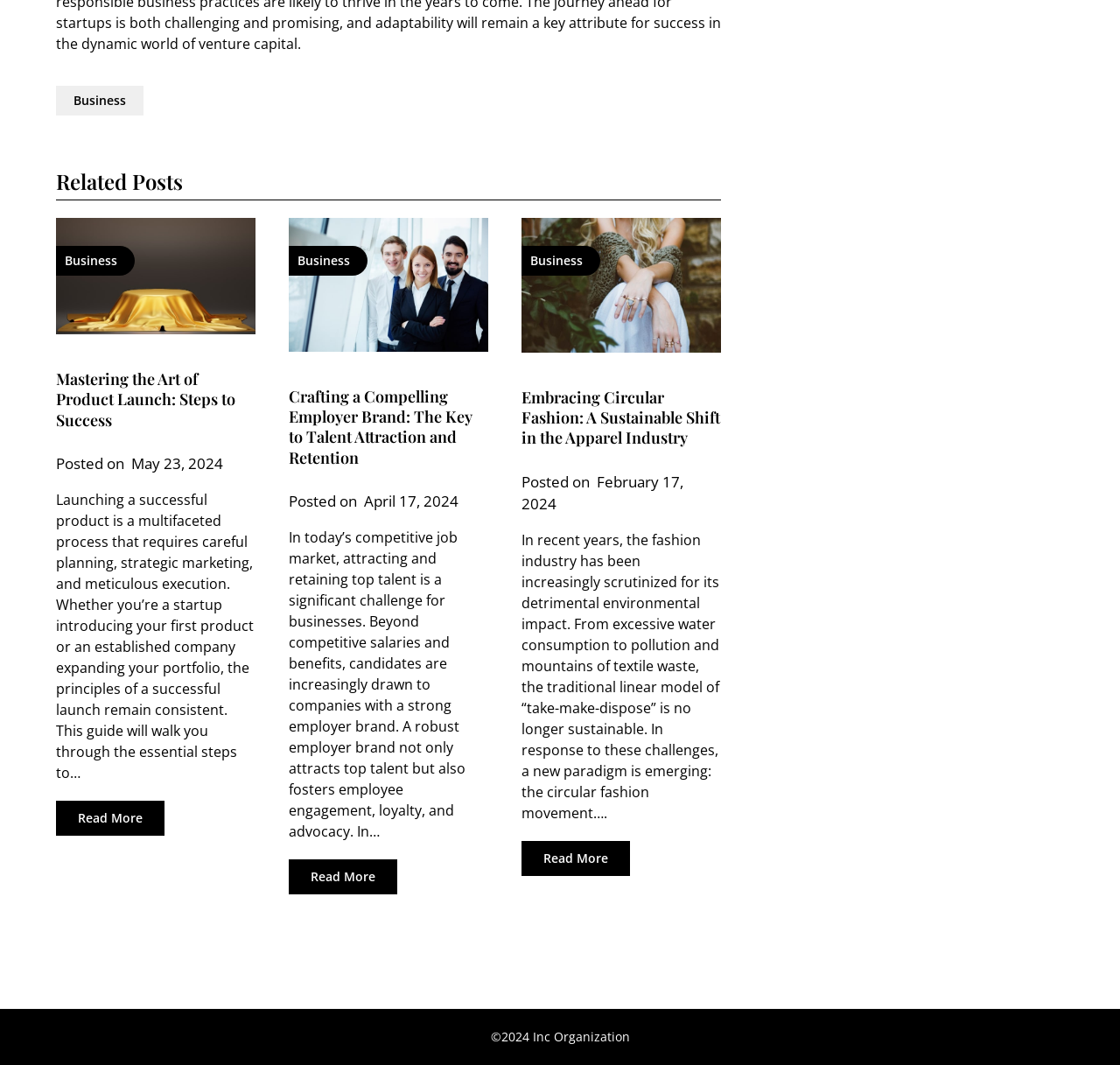Determine the bounding box coordinates of the region that needs to be clicked to achieve the task: "View the 'News' section".

None